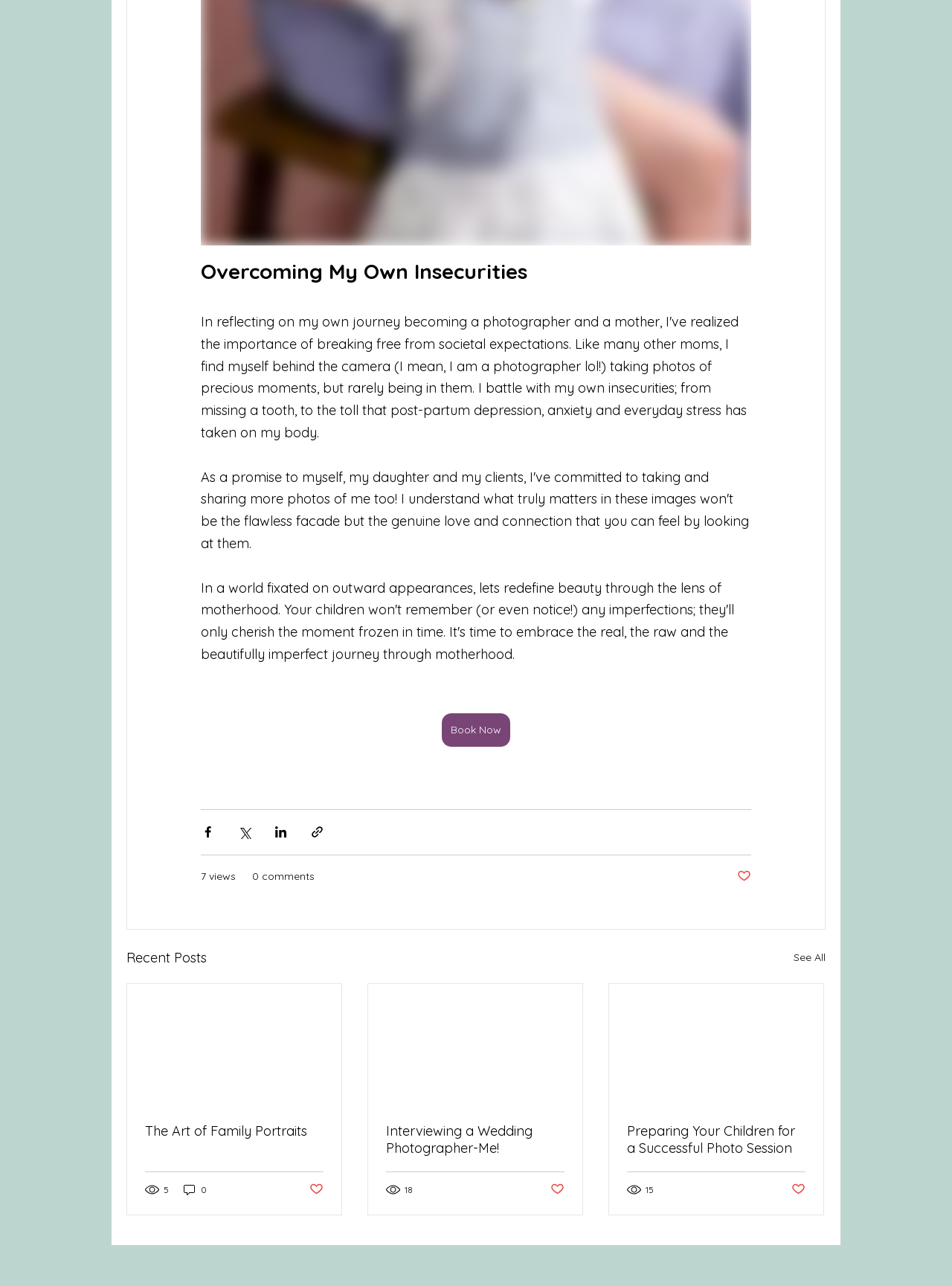Please provide a short answer using a single word or phrase for the question:
How many views does the second article have?

5 views